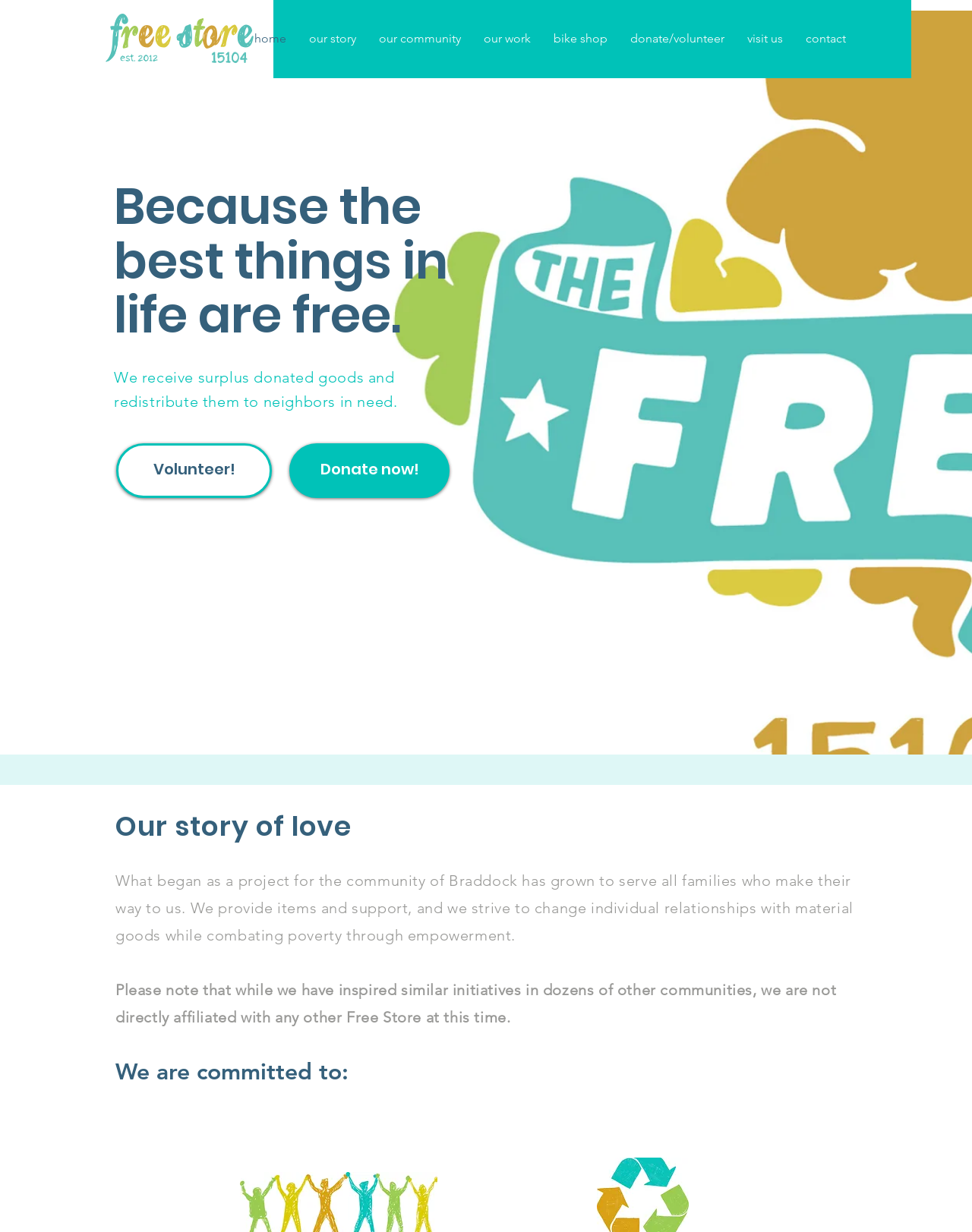Please identify the bounding box coordinates of the region to click in order to complete the task: "click home". The coordinates must be four float numbers between 0 and 1, specified as [left, top, right, bottom].

[0.25, 0.019, 0.306, 0.044]